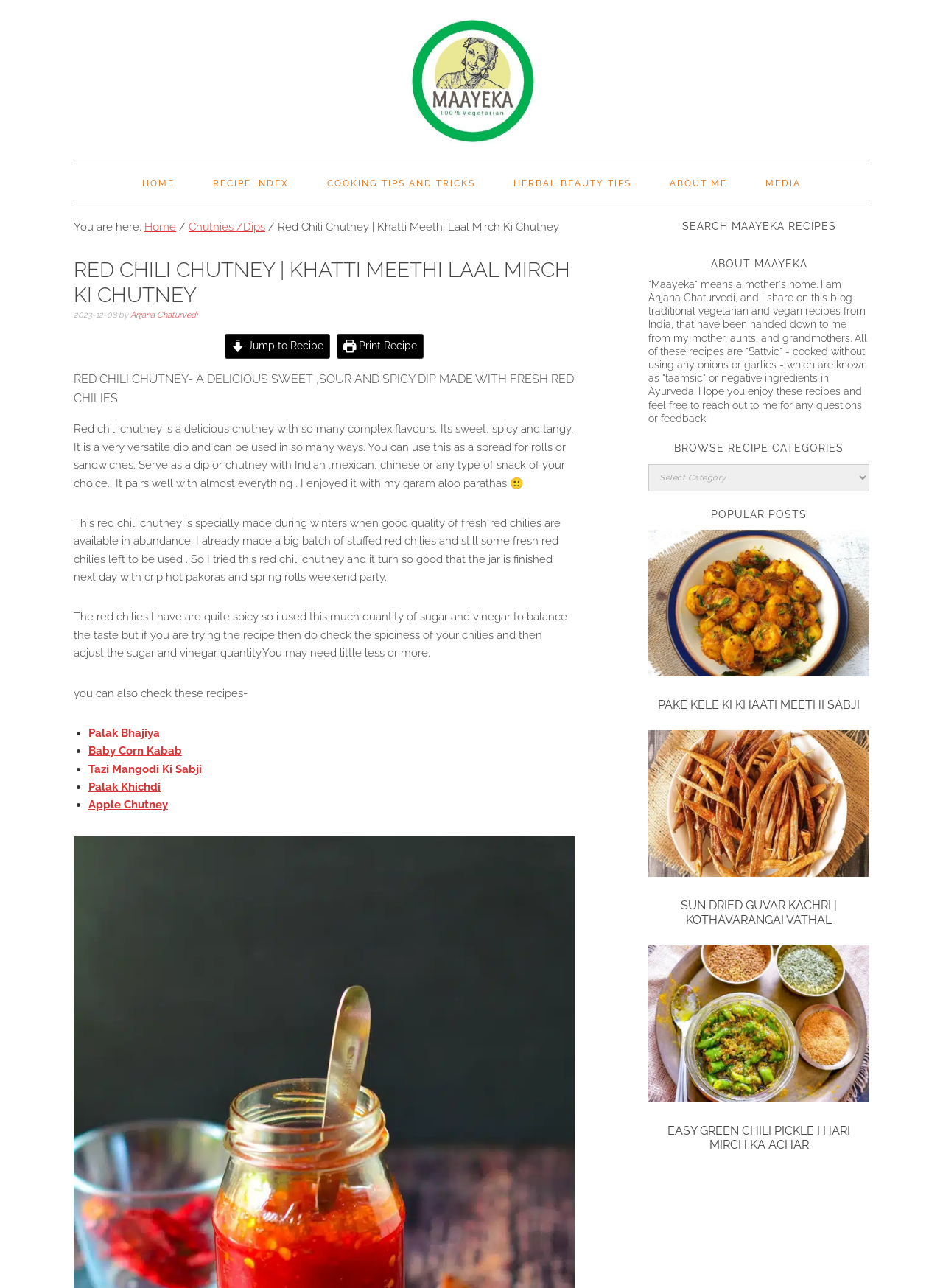Please specify the bounding box coordinates of the area that should be clicked to accomplish the following instruction: "Click on the 'HOME' link". The coordinates should consist of four float numbers between 0 and 1, i.e., [left, top, right, bottom].

[0.131, 0.128, 0.205, 0.157]